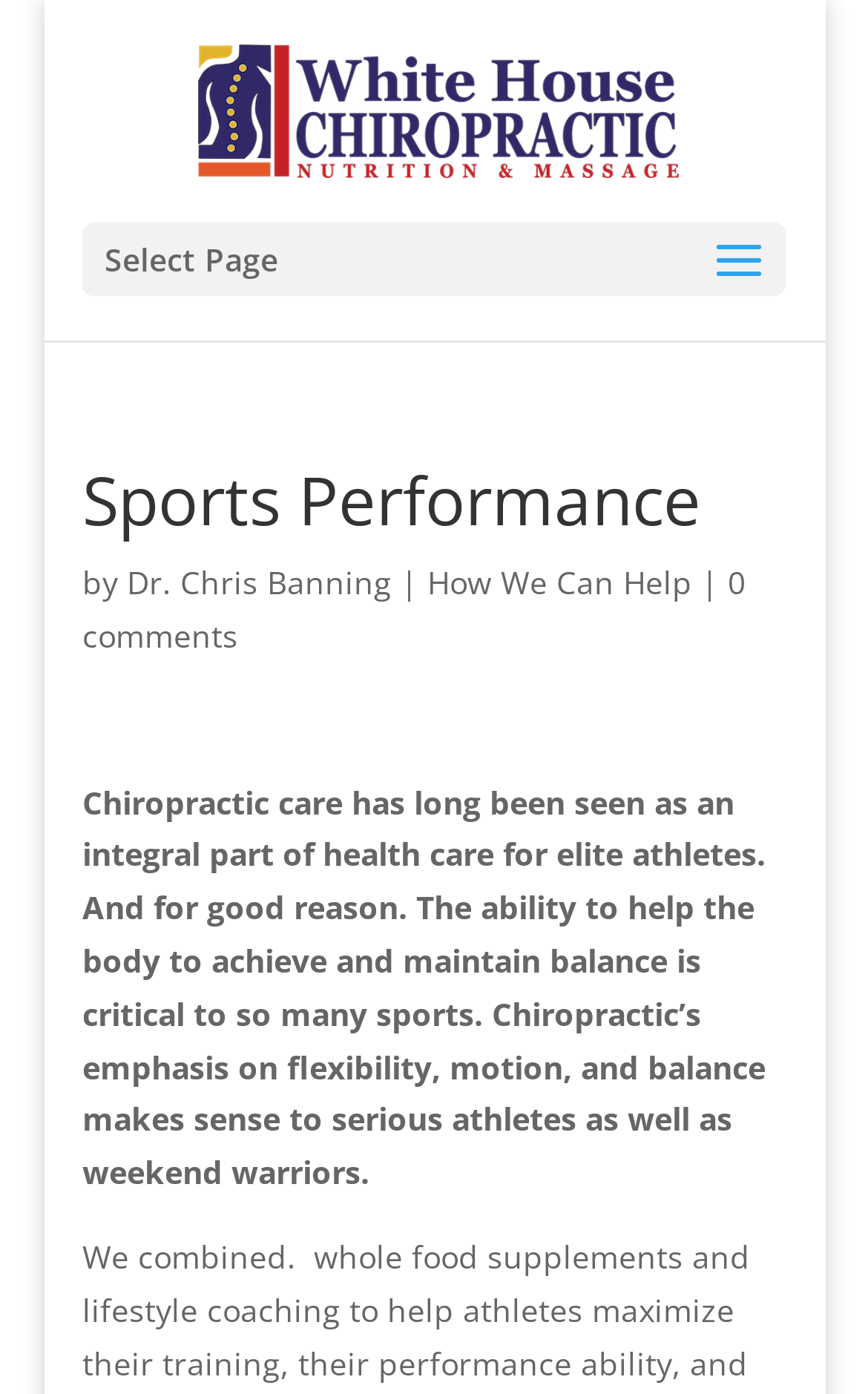Look at the image and answer the question in detail:
What is the relationship between chiropractic care and athletes?

I found the answer by reading the static text element which states that 'Chiropractic care has long been seen as an integral part of health care for elite athletes...'